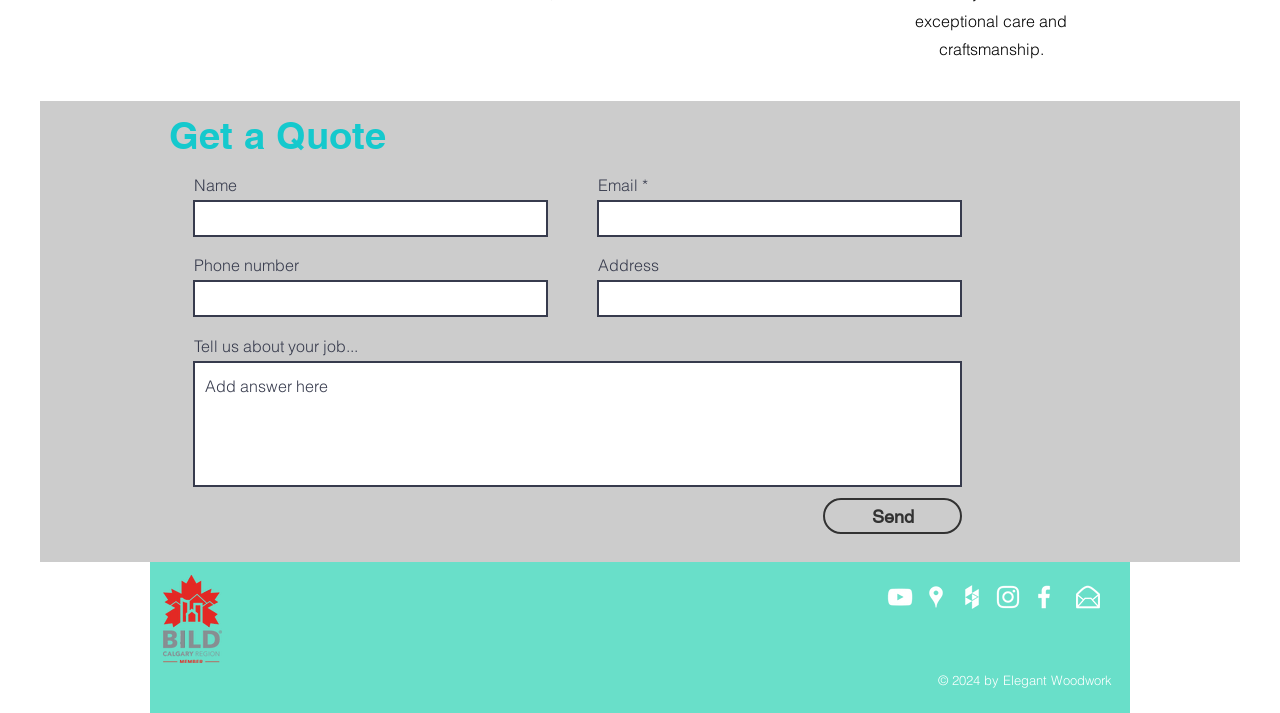Indicate the bounding box coordinates of the element that must be clicked to execute the instruction: "Input your email". The coordinates should be given as four float numbers between 0 and 1, i.e., [left, top, right, bottom].

[0.466, 0.281, 0.752, 0.333]